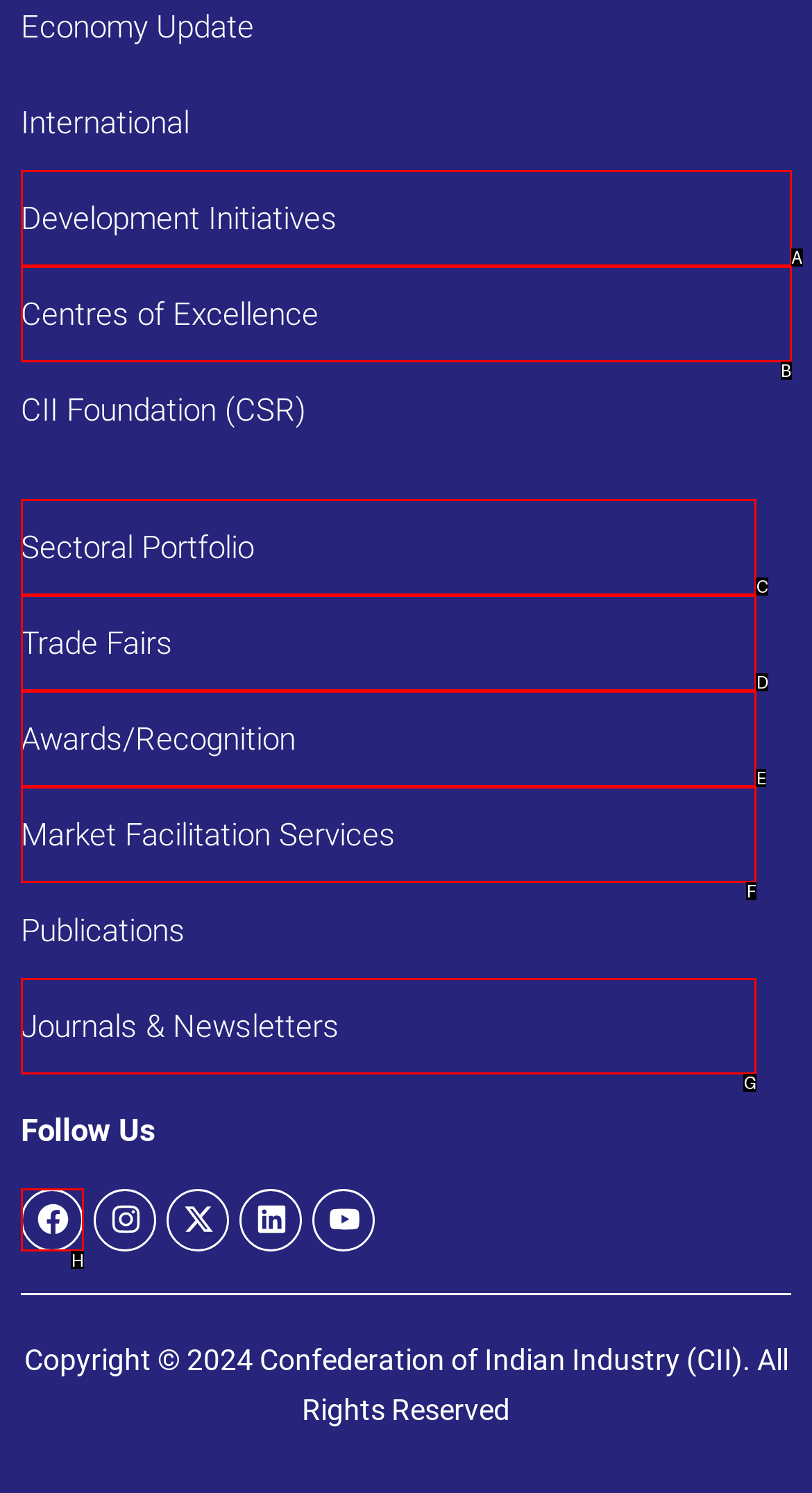Select the correct option from the given choices to perform this task: Follow CII on Facebook. Provide the letter of that option.

H